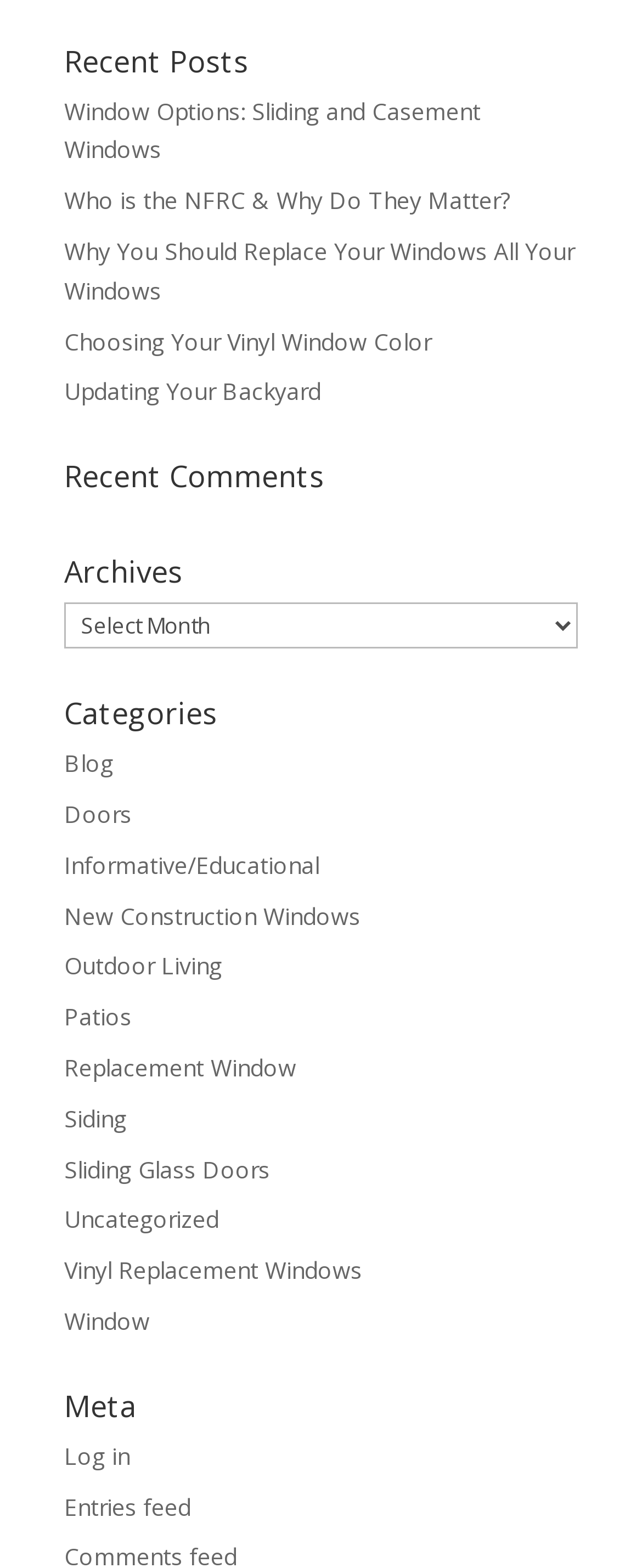What is the last link under 'Meta'?
Refer to the screenshot and answer in one word or phrase.

Entries feed